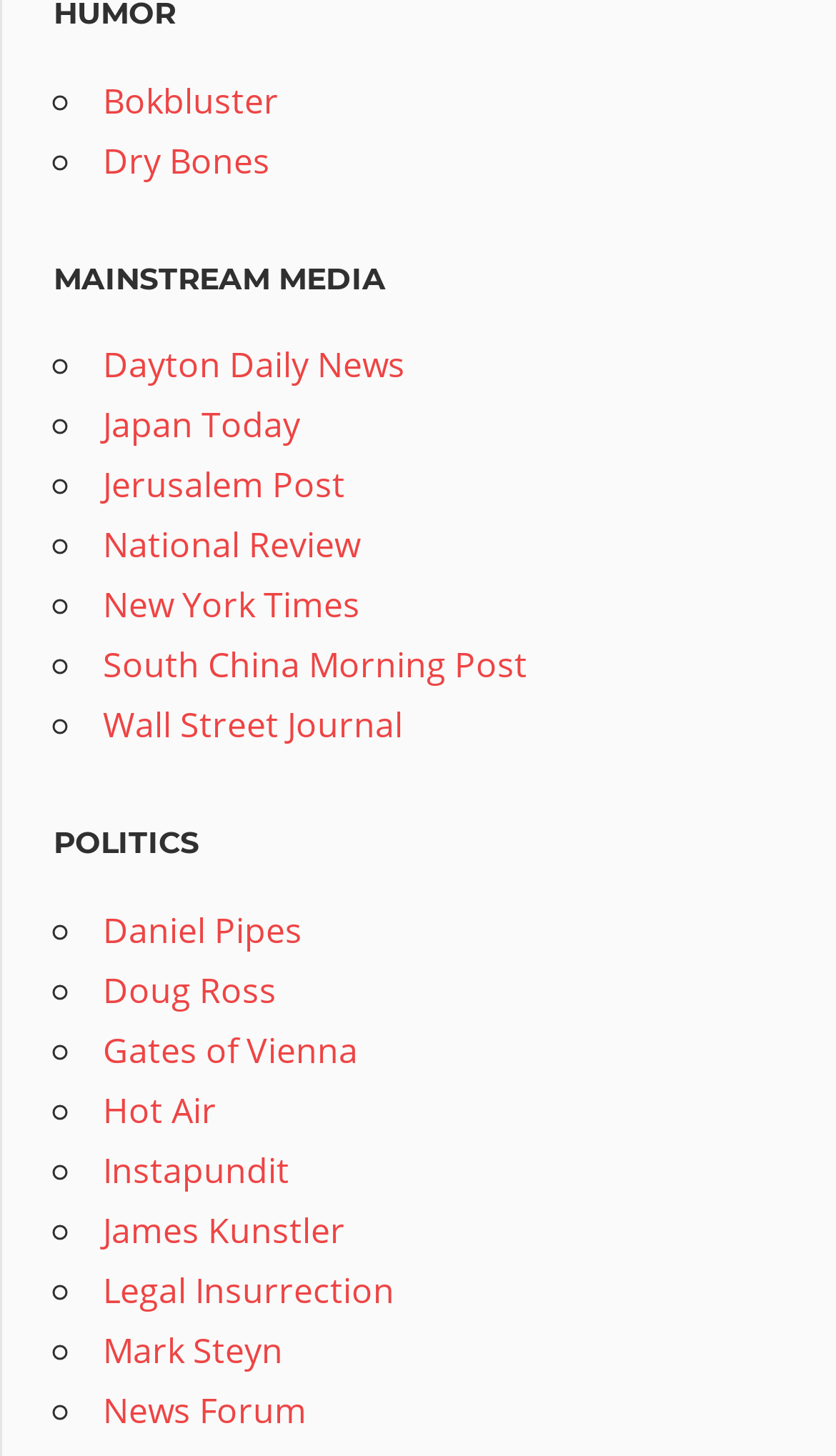What is the category of 'Bokbluster'?
Please answer the question with a single word or phrase, referencing the image.

MAINSTREAM MEDIA